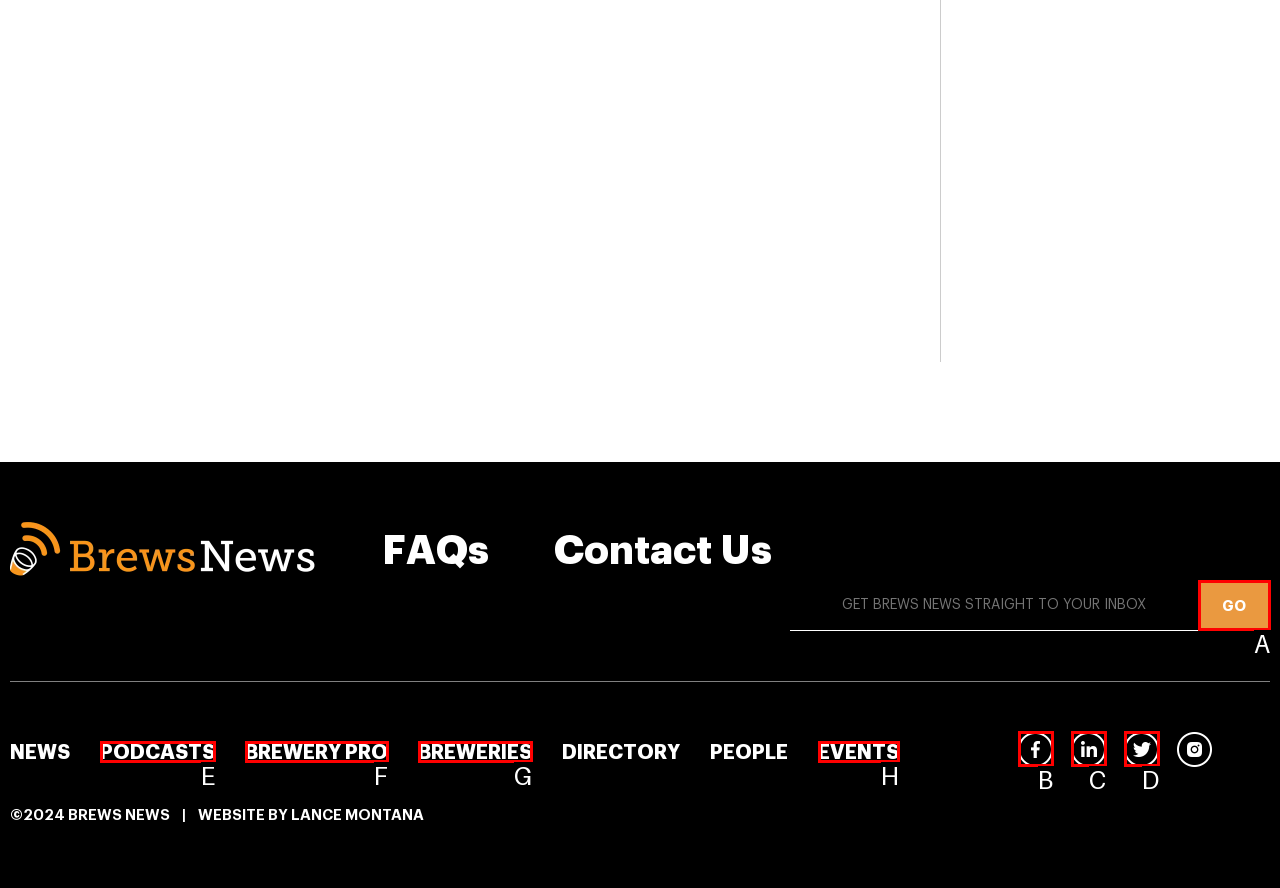Select the letter from the given choices that aligns best with the description: Twitter. Reply with the specific letter only.

D